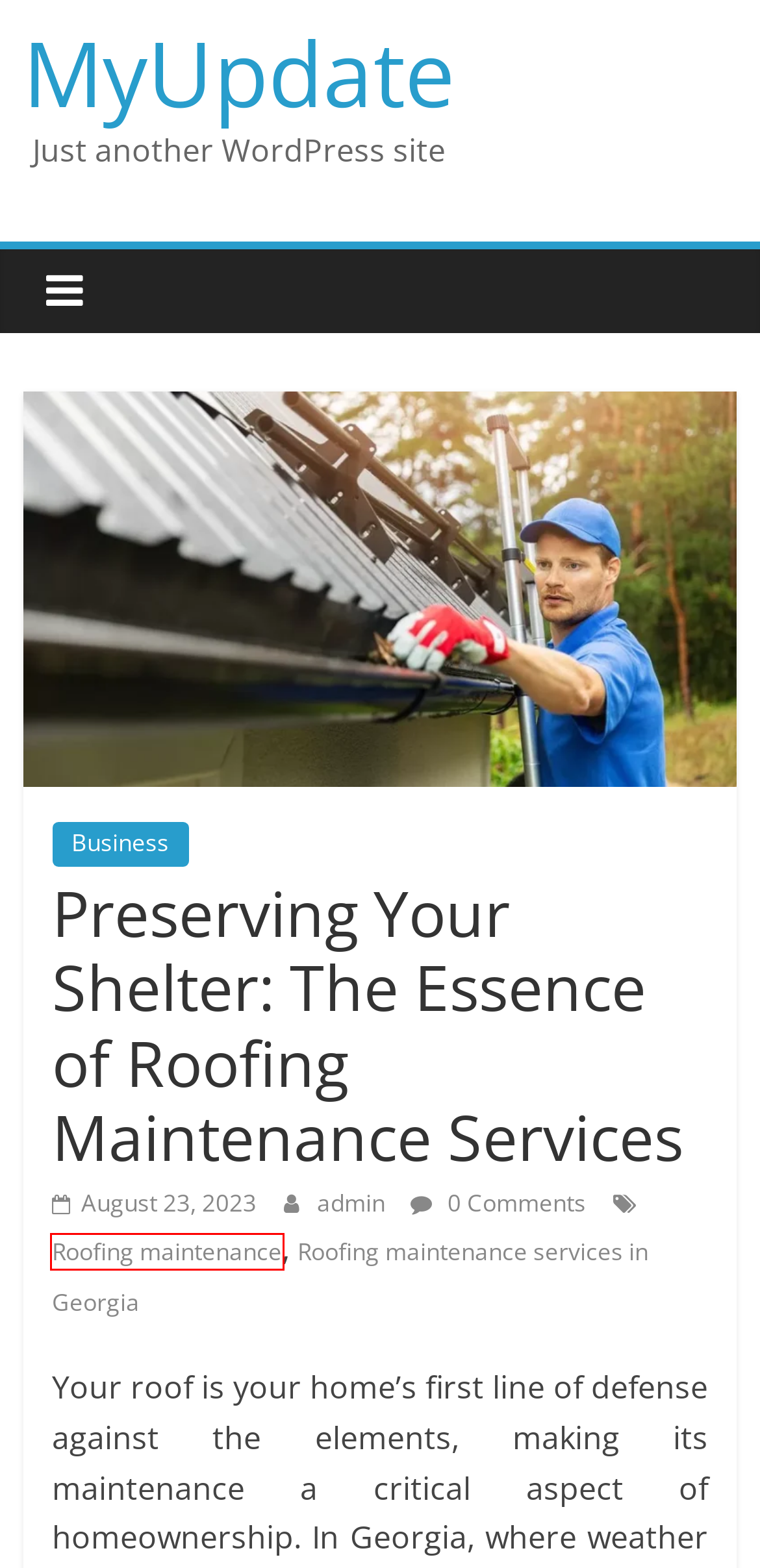You are provided with a screenshot of a webpage containing a red rectangle bounding box. Identify the webpage description that best matches the new webpage after the element in the bounding box is clicked. Here are the potential descriptions:
A. May, 2023 - MyUpdate
B. Roofing maintenance - MyUpdate
C. Roofing maintenance services in Georgia - MyUpdate
D. admin - MyUpdate
E. December, 2023 - MyUpdate
F. Business - MyUpdate
G. MyUpdate - Just another WordPress site
H. Help for Married Couples | Colorado Marriage Retreats

B